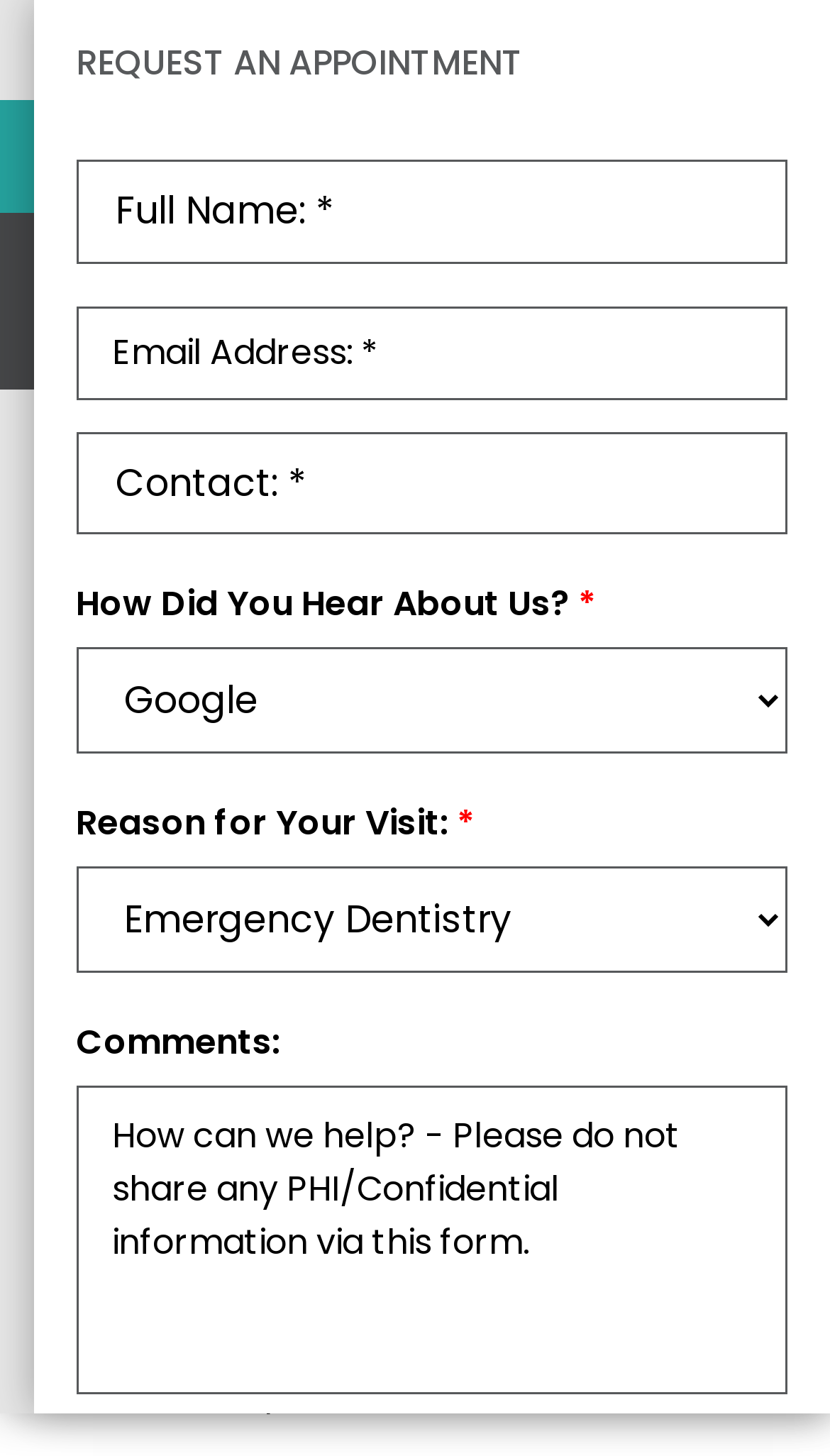Identify the bounding box coordinates of the region I need to click to complete this instruction: "Open accessibility tools".

[0.867, 0.219, 1.0, 0.295]